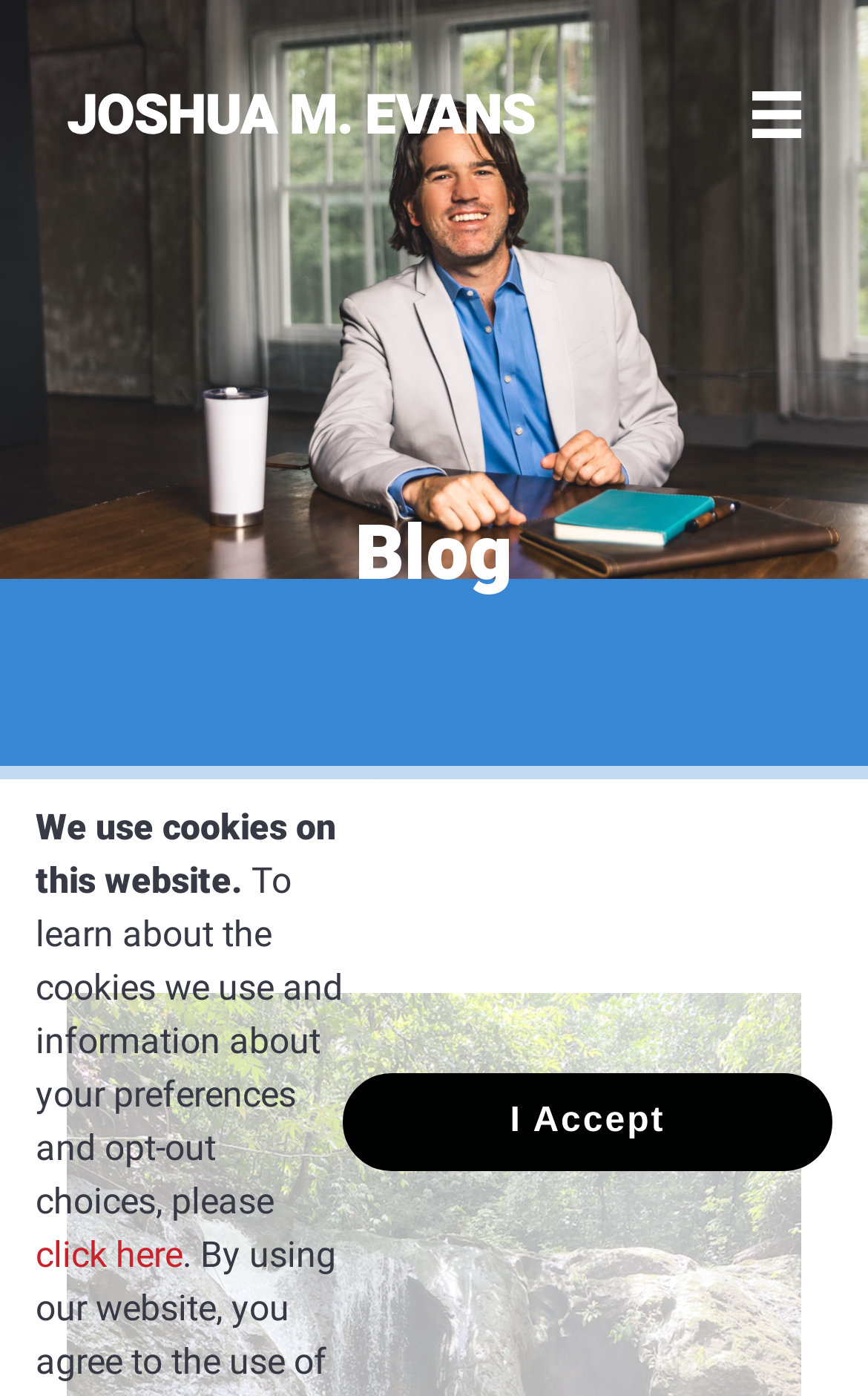Create a full and detailed caption for the entire webpage.

The webpage is titled "You're Only as Good as How You Make Others Feel - Joshua M. Evans". At the top left corner, there is a logo link with an image, taking up about half of the width of the page. To the right of the logo, there is a button with an image. Below the logo, there is a large image that spans the entire width of the page, with the text "Keynote Speaker and Author, Joshua M. Evans" written on it.

On the top right side of the page, there is a heading that reads "Blog". Below the heading, there is a section with two paragraphs of text. The first paragraph informs users that the website uses cookies, while the second paragraph provides more information about the cookies used and offers opt-out choices. The second paragraph also contains a link to "click here" for more information.

At the bottom of the page, there is a button that says "I Accept", which is likely related to the cookie policy mentioned above. Overall, the webpage has a simple layout with a prominent image and a clear section for the blog and cookie policy information.